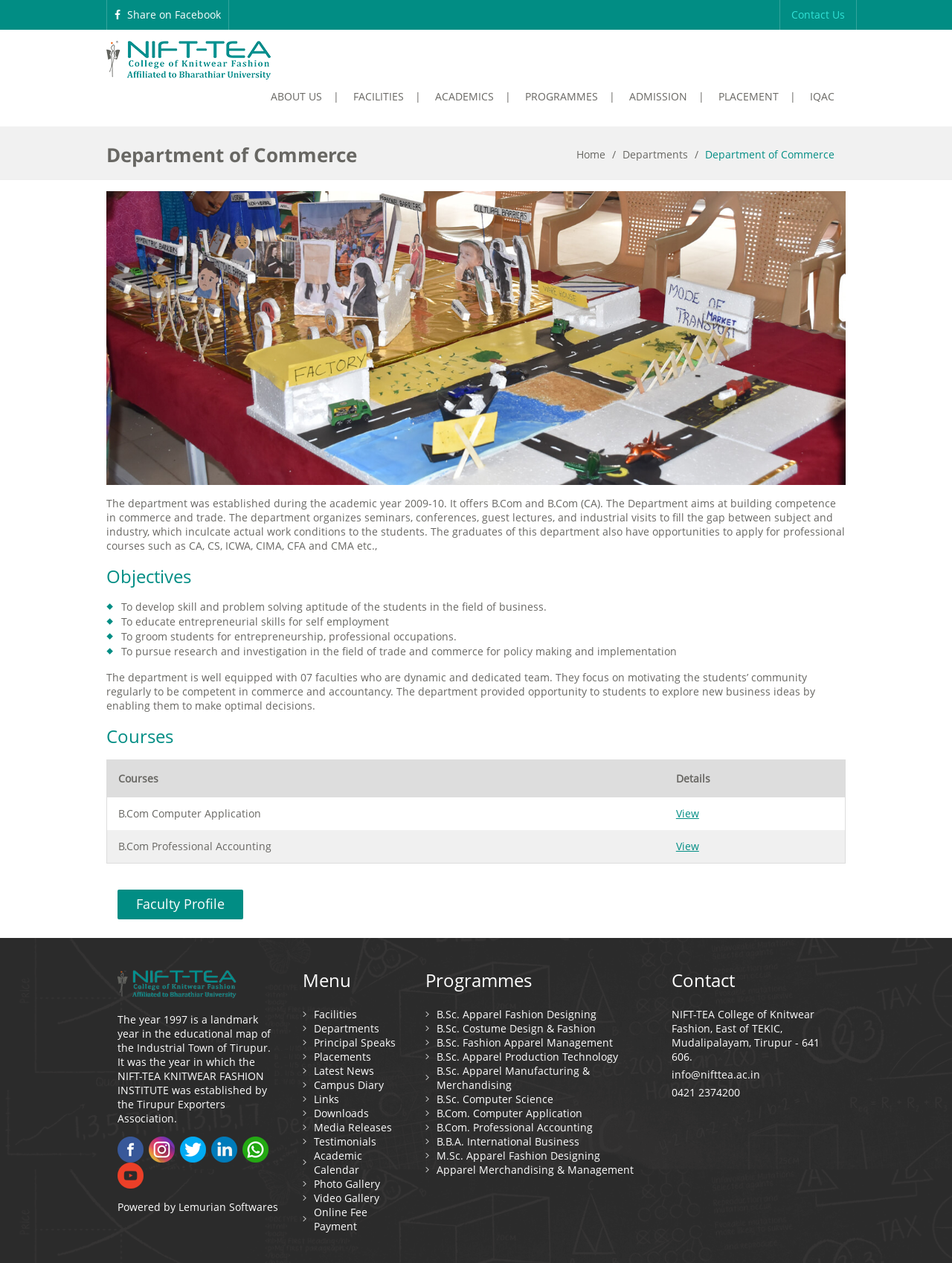Respond with a single word or short phrase to the following question: 
What are the two courses offered by the department?

B.Com and B.Com (CA)